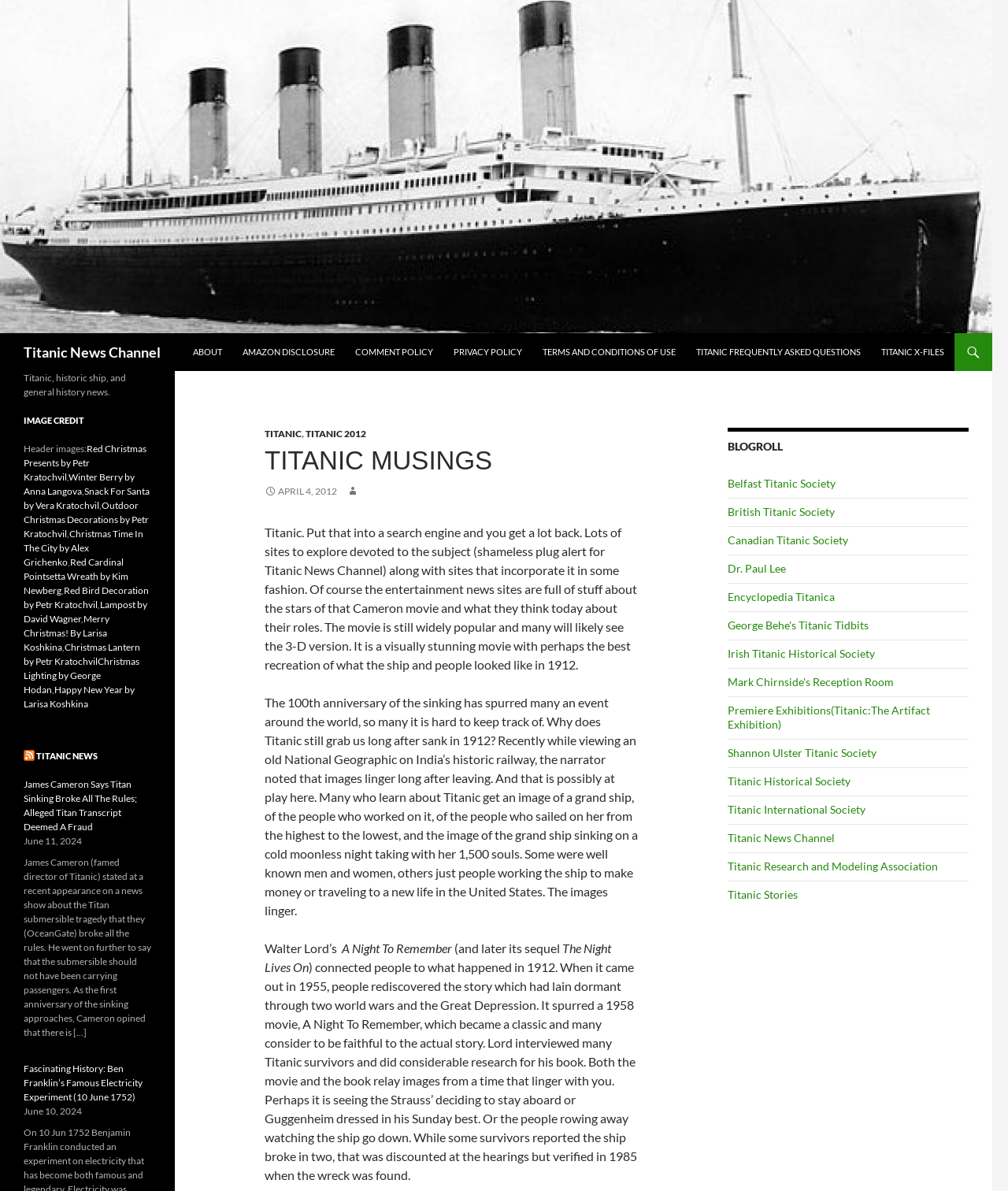Provide the bounding box coordinates for the area that should be clicked to complete the instruction: "Visit the 'Titanic News Channel' website".

[0.0, 0.132, 0.984, 0.145]